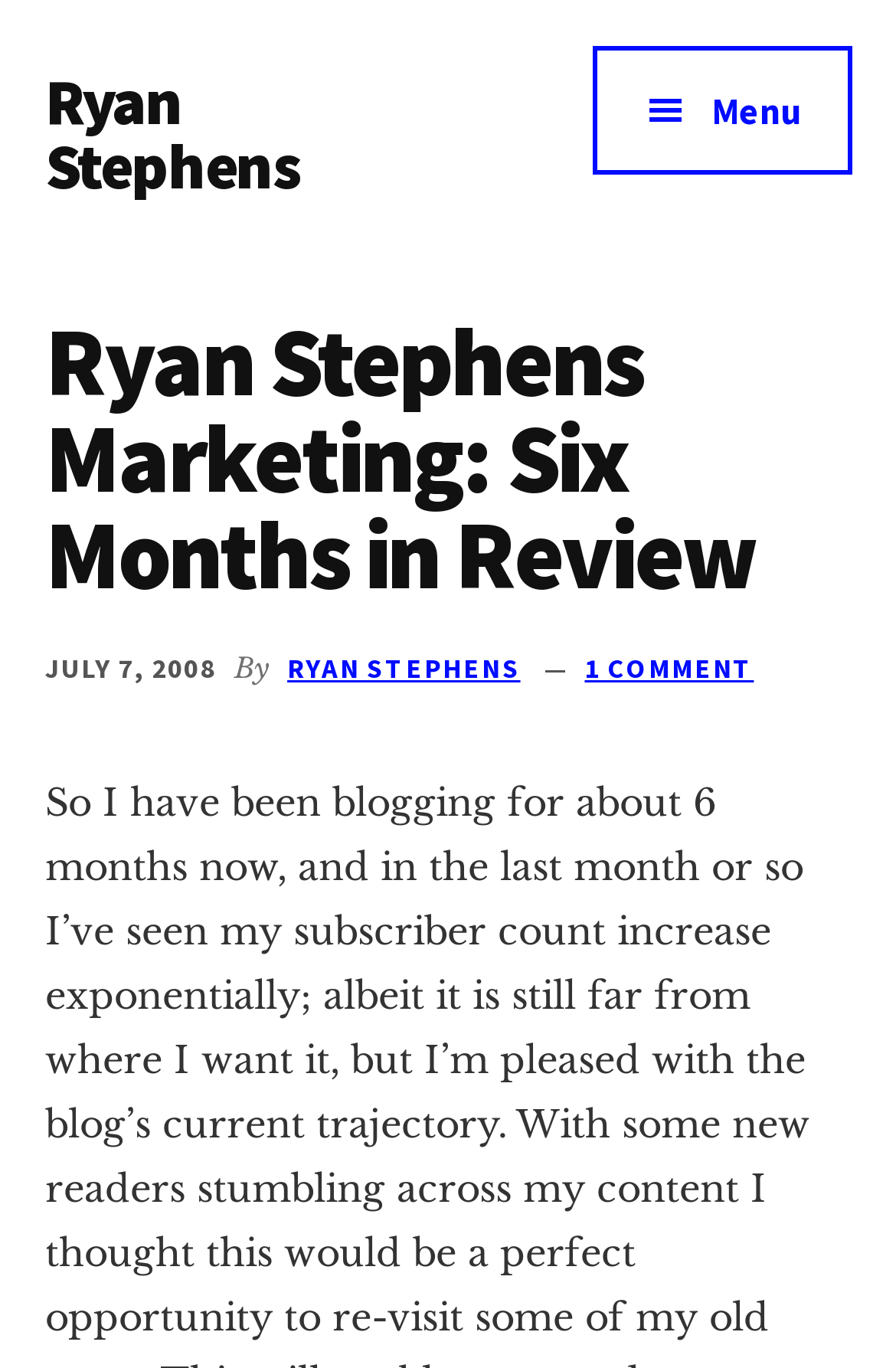What is the date of the article?
Answer the question with detailed information derived from the image.

I found the date of the article by looking at the time element, which contains the text 'JULY 7, 2008'. This text is likely to indicate the date the article was published.